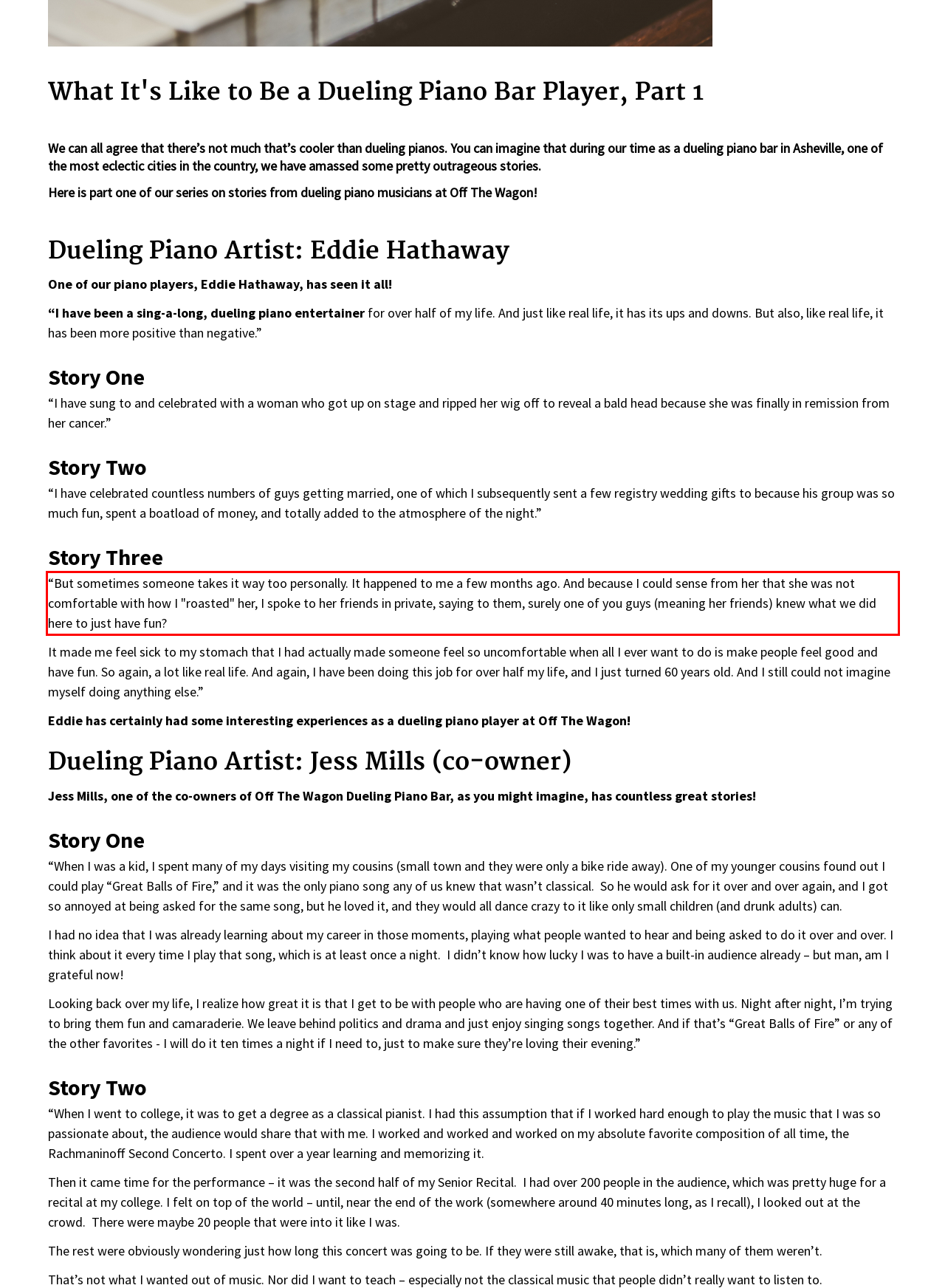By examining the provided screenshot of a webpage, recognize the text within the red bounding box and generate its text content.

“But sometimes someone takes it way too personally. It happened to me a few months ago. And because I could sense from her that she was not comfortable with how I "roasted" her, I spoke to her friends in private, saying to them, surely one of you guys (meaning her friends) knew what we did here to just have fun?